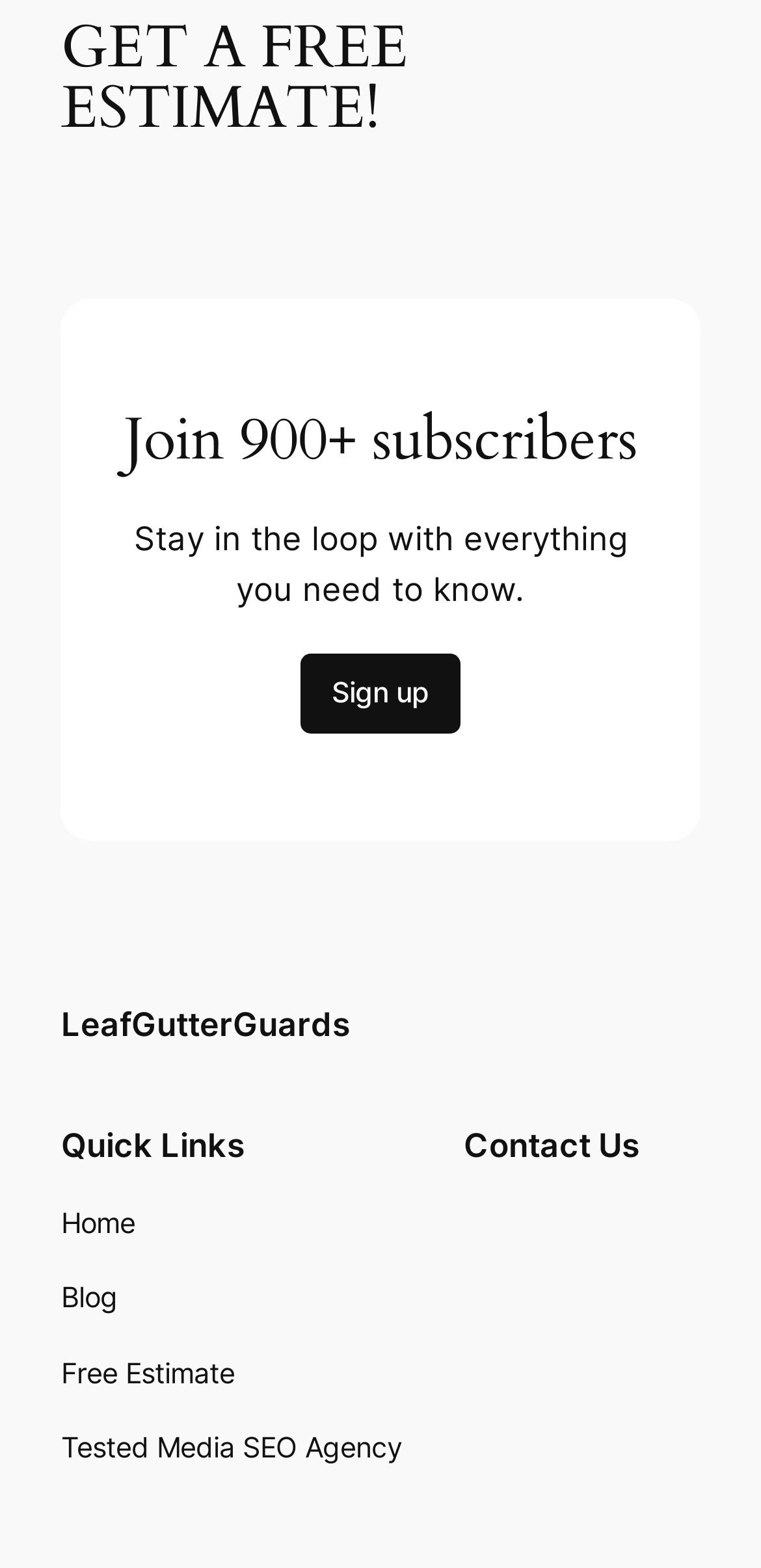Identify the bounding box for the UI element specified in this description: "Martin Luther King Day 2018". The coordinates must be four float numbers between 0 and 1, formatted as [left, top, right, bottom].

None